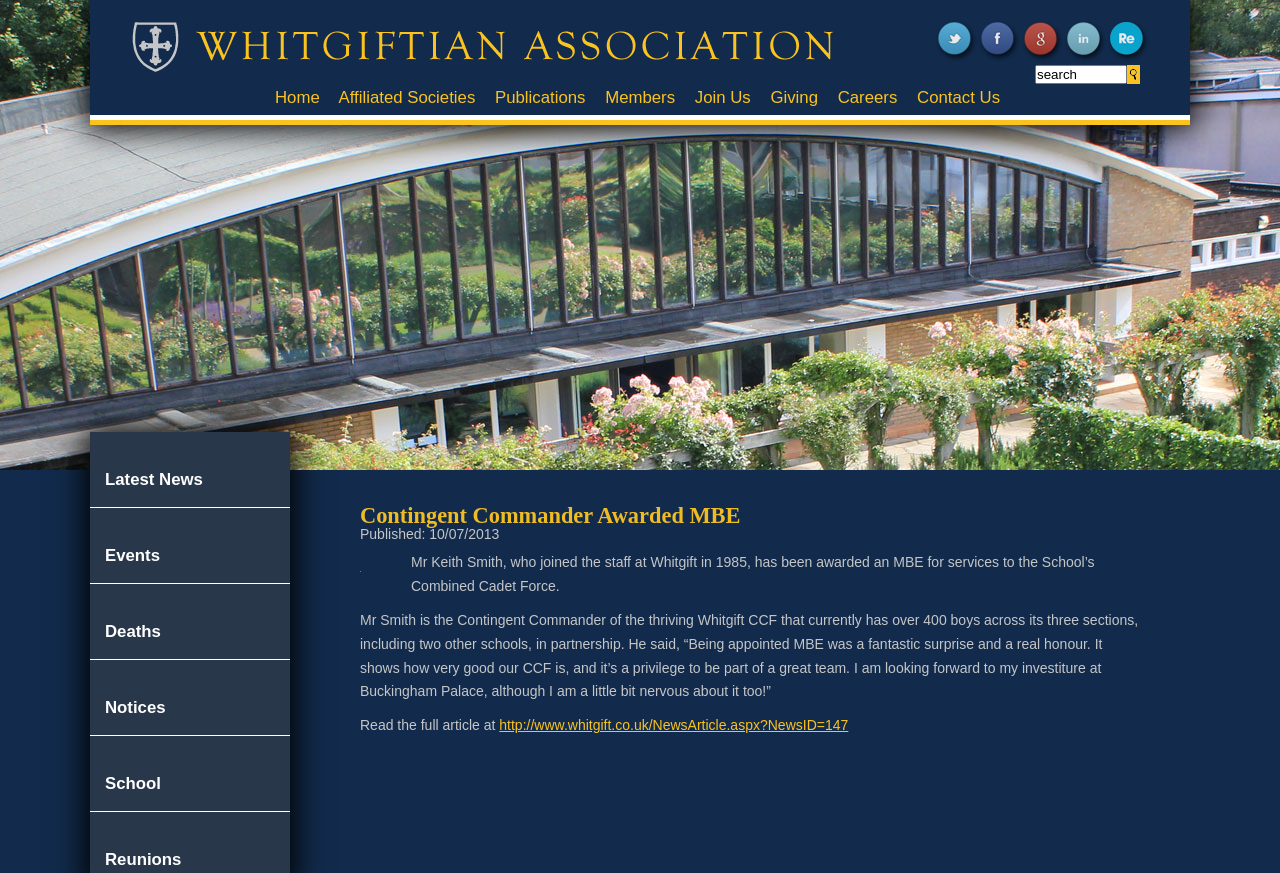Please answer the following question using a single word or phrase: 
Where will Mr Smith's investiture take place?

Buckingham Palace